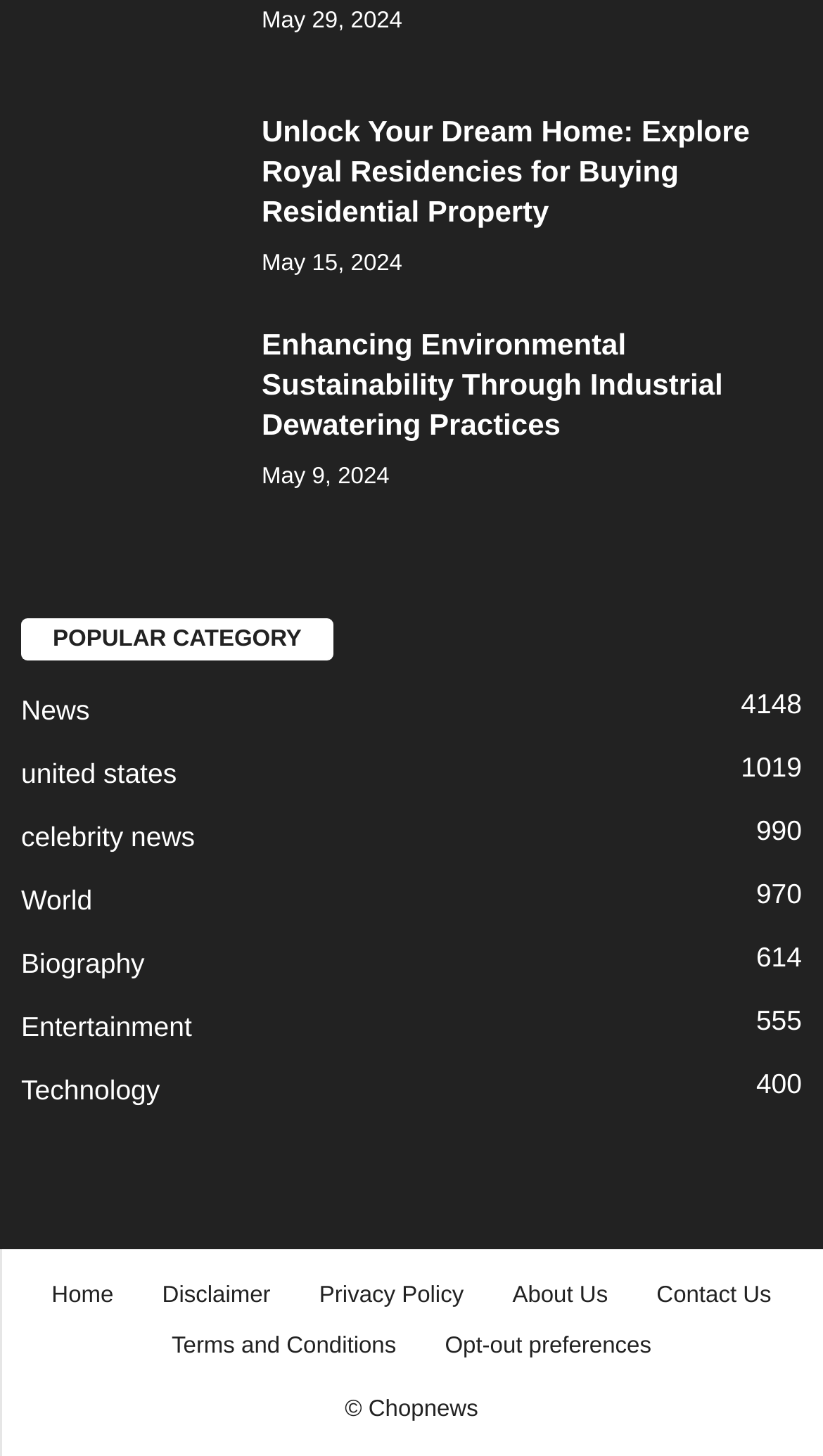What is the category of the news article 'Environmental Sustainability'?
Please answer using one word or phrase, based on the screenshot.

POPULAR CATEGORY